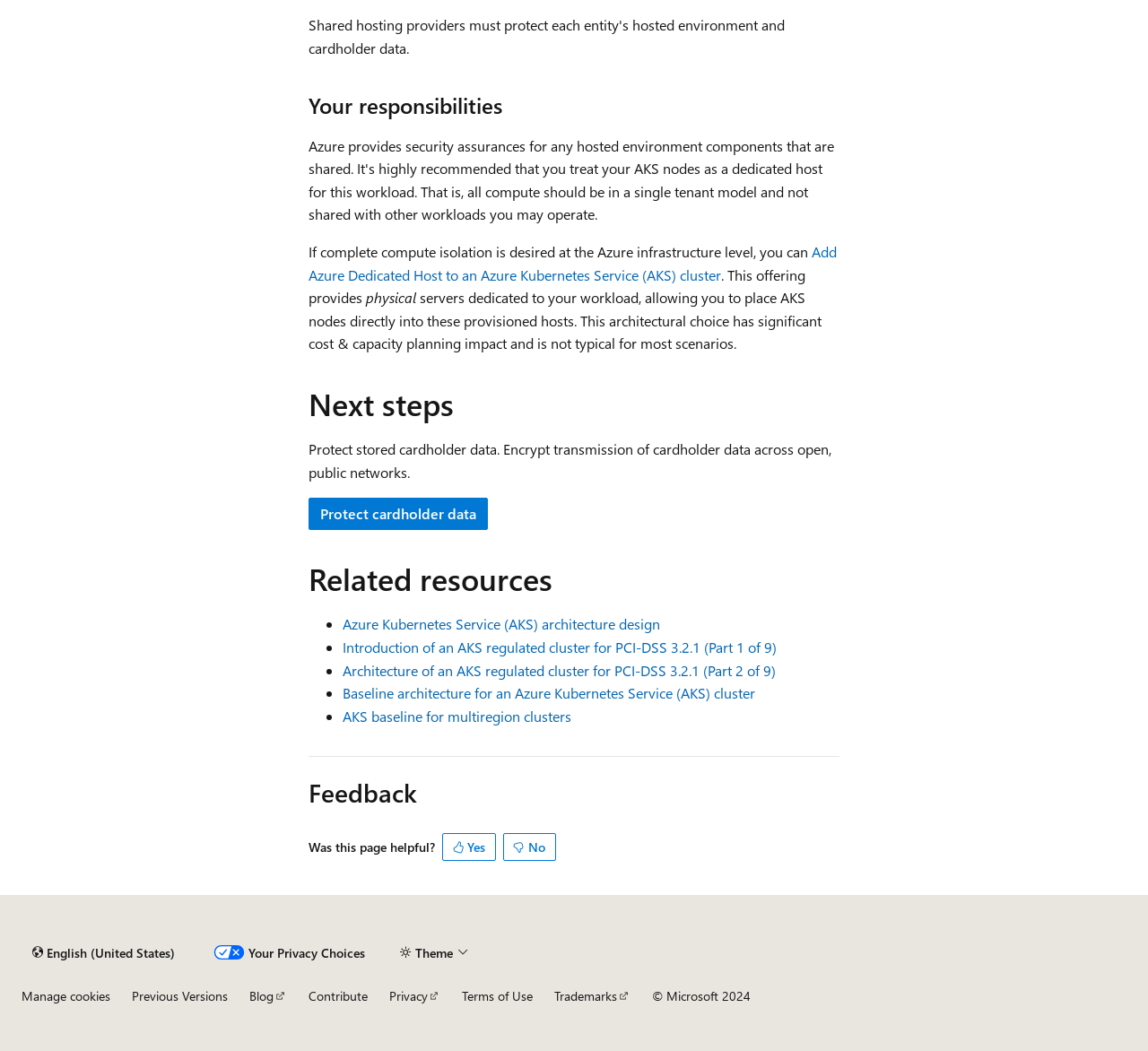Please predict the bounding box coordinates (top-left x, top-left y, bottom-right x, bottom-right y) for the UI element in the screenshot that fits the description: Privacy

[0.339, 0.939, 0.384, 0.956]